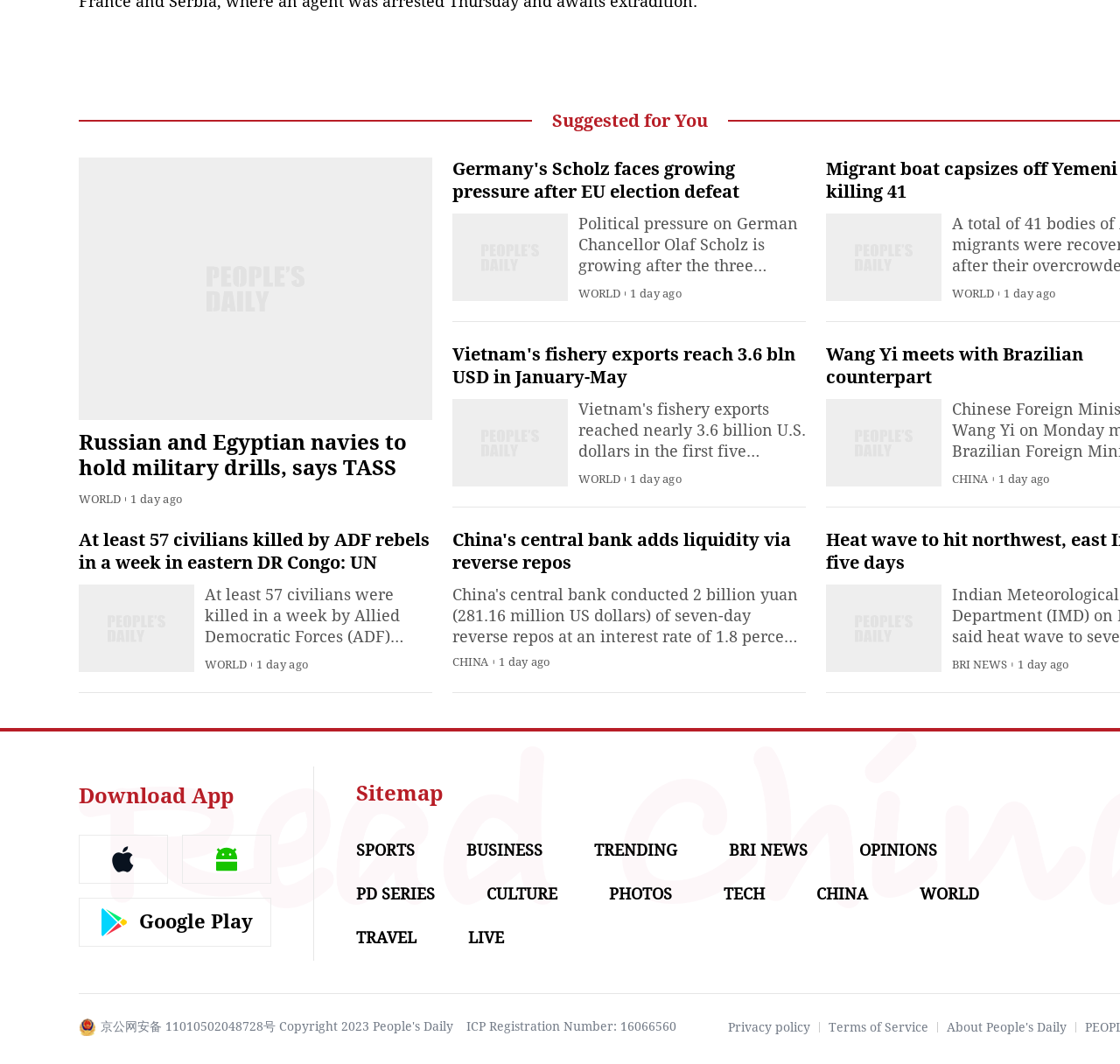Find the bounding box coordinates of the area to click in order to follow the instruction: "Download the People's Daily English language App".

[0.07, 0.737, 0.209, 0.76]